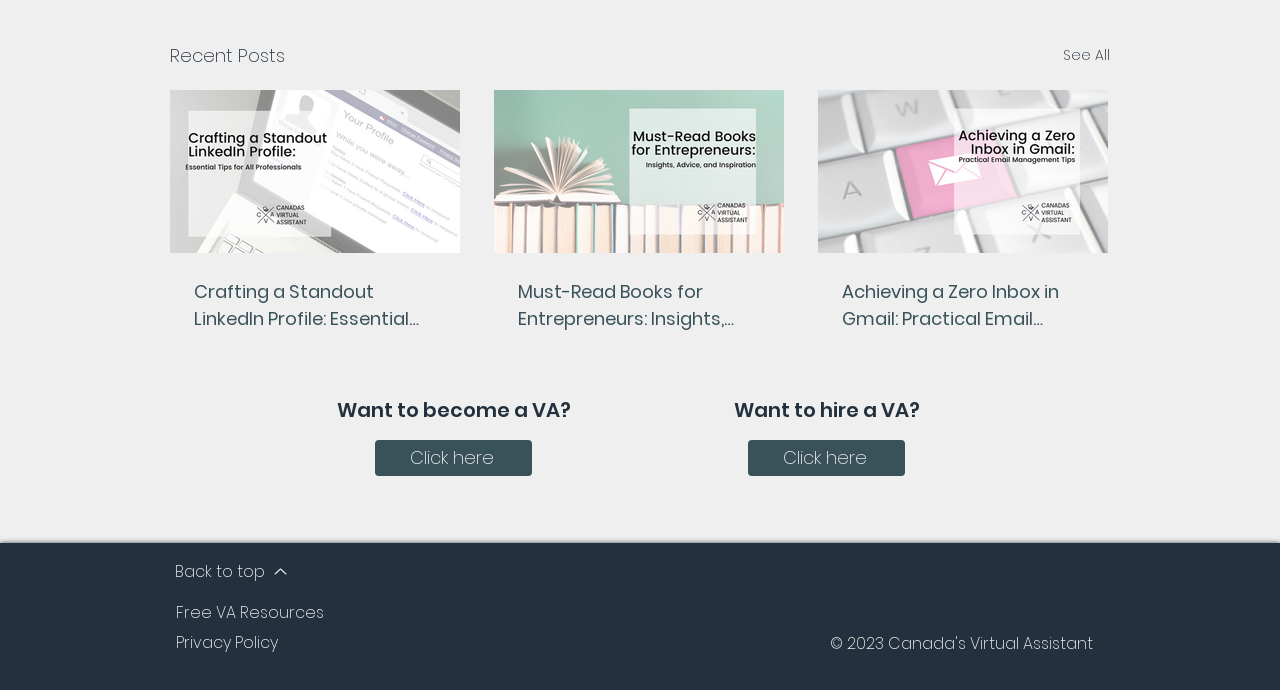Kindly determine the bounding box coordinates for the clickable area to achieve the given instruction: "Go back to top".

[0.117, 0.795, 0.245, 0.862]